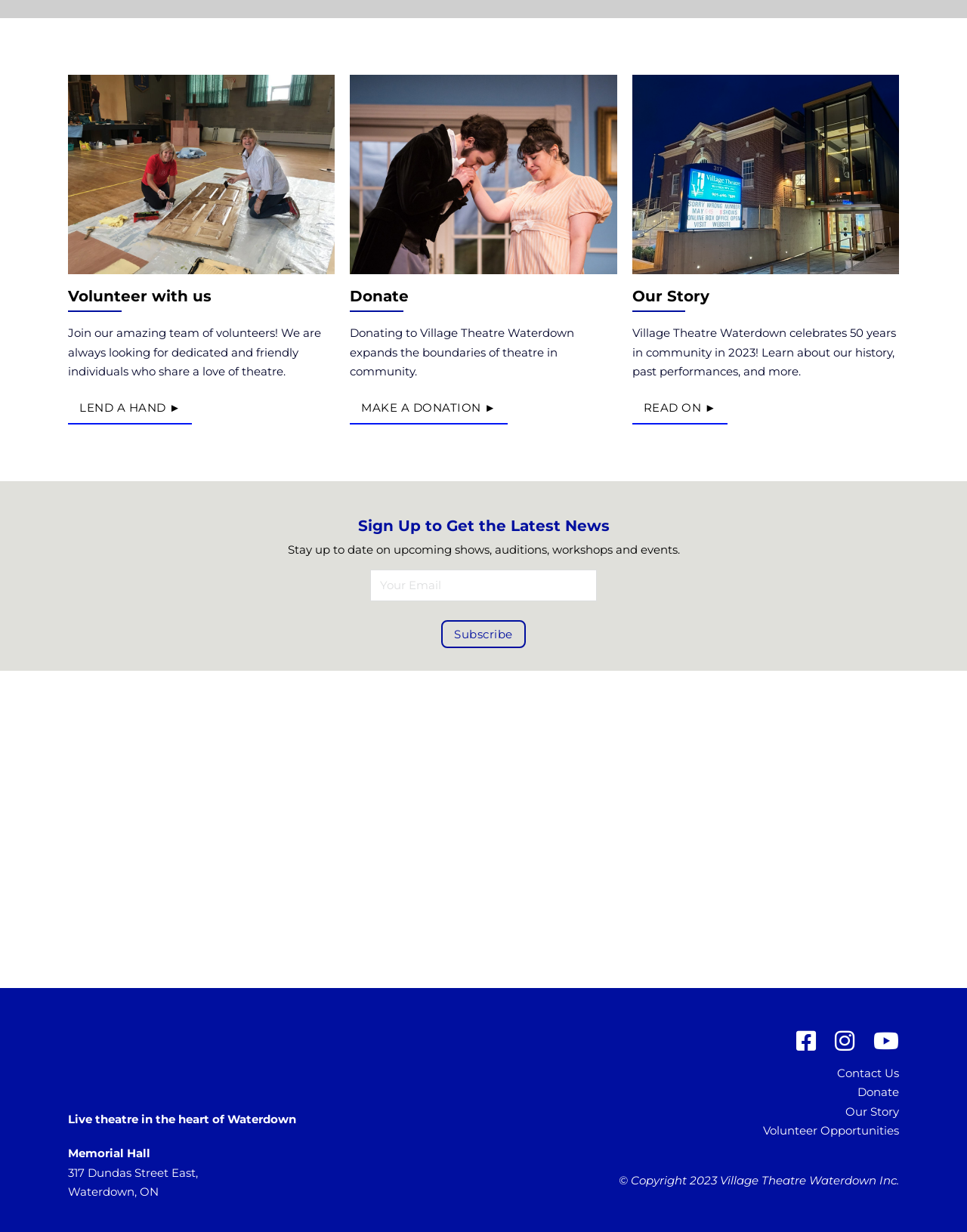Identify the bounding box coordinates for the element you need to click to achieve the following task: "Search for keywords". Provide the bounding box coordinates as four float numbers between 0 and 1, in the form [left, top, right, bottom].

None